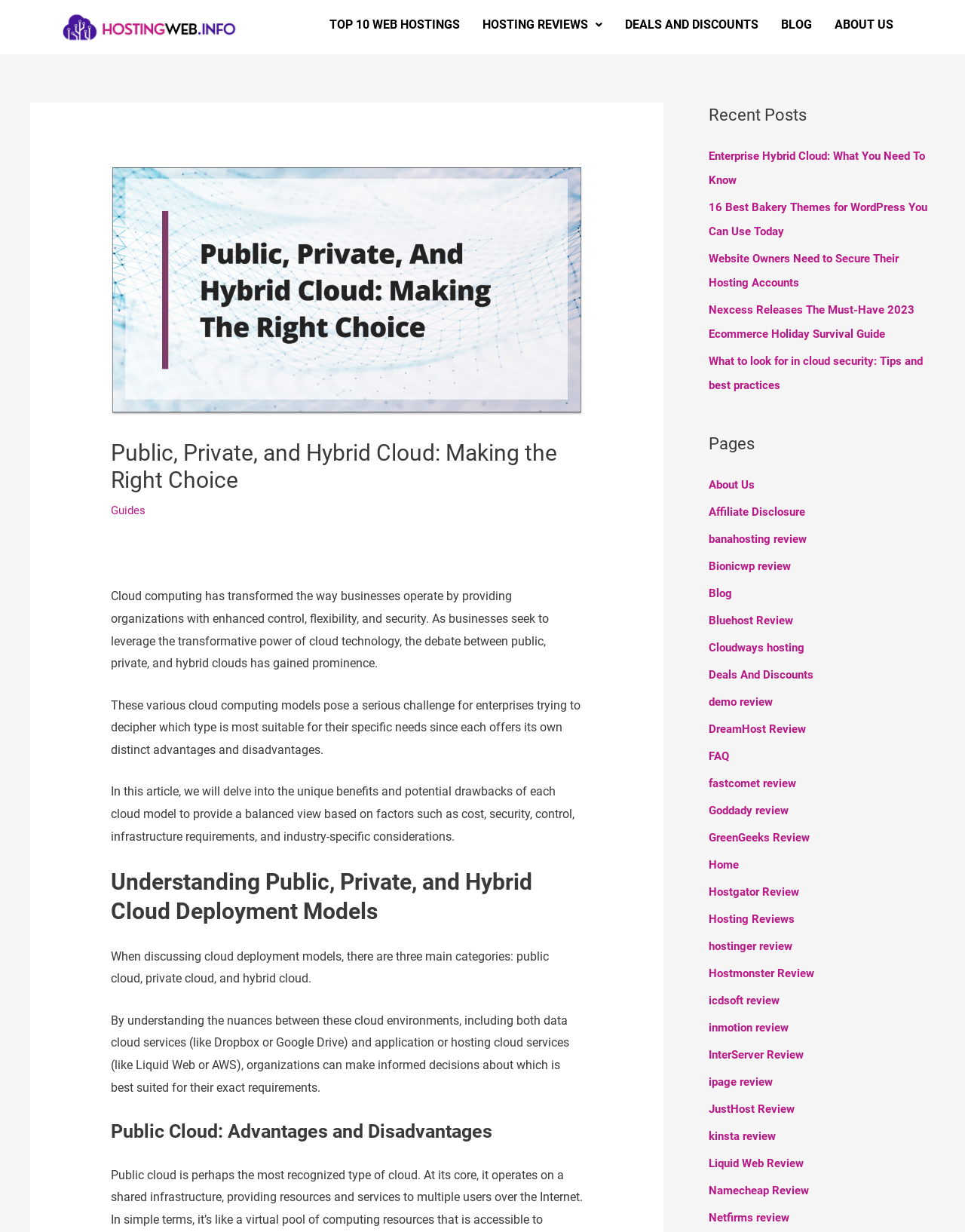Pinpoint the bounding box coordinates of the element that must be clicked to accomplish the following instruction: "Visit the 'About Us' page". The coordinates should be in the format of four float numbers between 0 and 1, i.e., [left, top, right, bottom].

[0.853, 0.006, 0.937, 0.034]